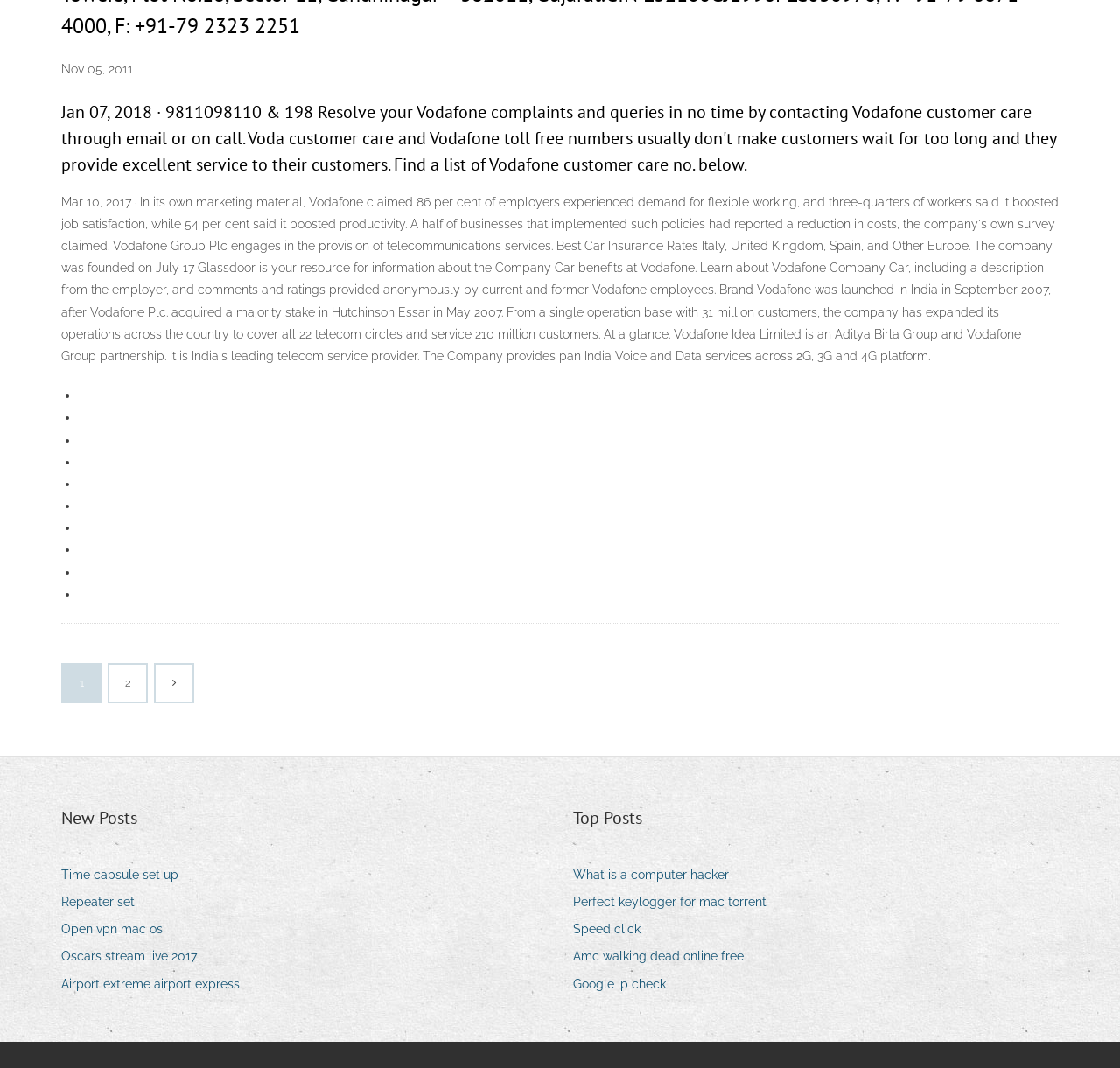Given the element description "Back to home" in the screenshot, predict the bounding box coordinates of that UI element.

None